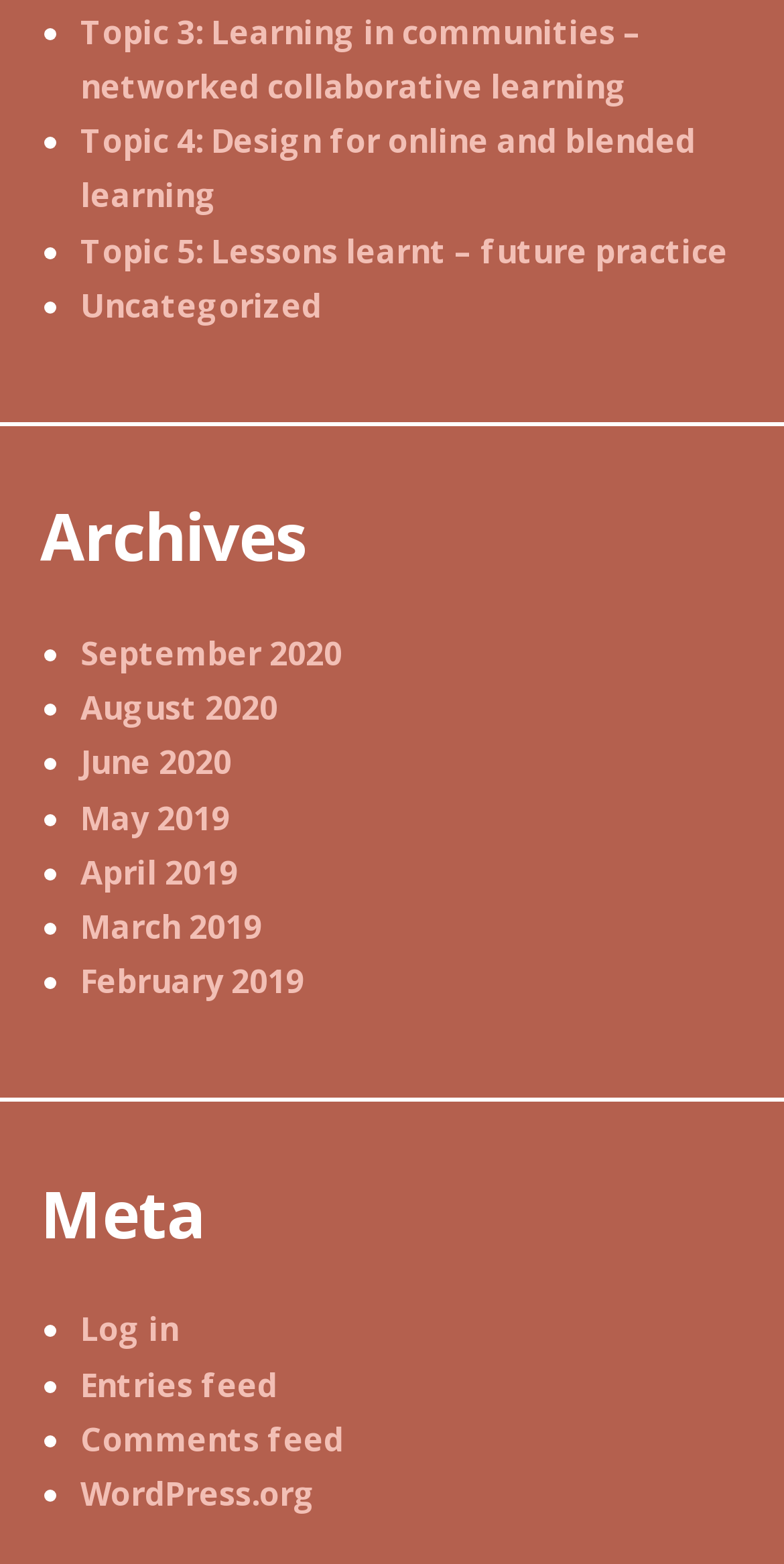Ascertain the bounding box coordinates for the UI element detailed here: "Uncategorized". The coordinates should be provided as [left, top, right, bottom] with each value being a float between 0 and 1.

[0.103, 0.181, 0.41, 0.209]